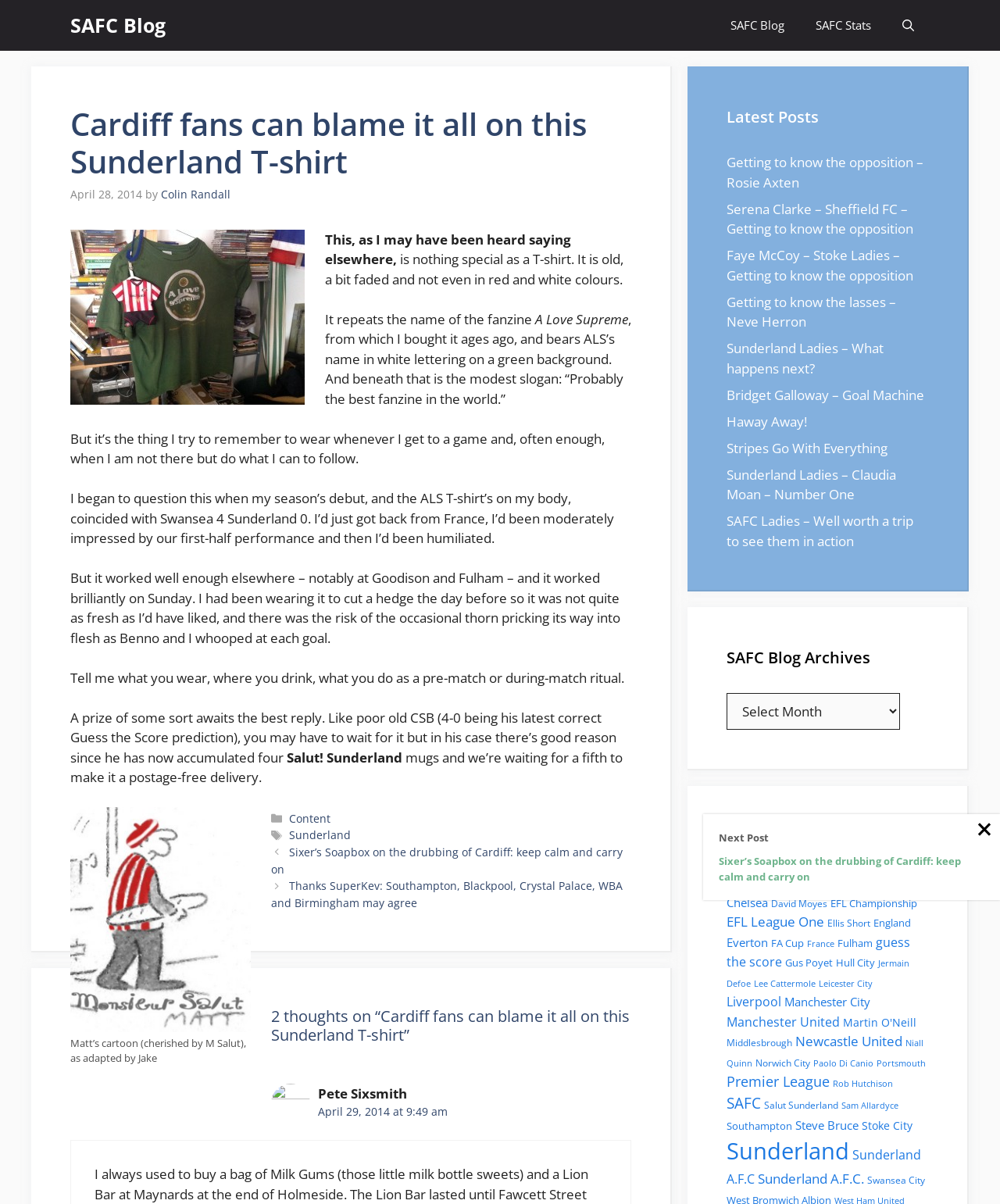Determine the coordinates of the bounding box for the clickable area needed to execute this instruction: "Select an archive from the SAFC Blog Archives".

[0.727, 0.576, 0.9, 0.606]